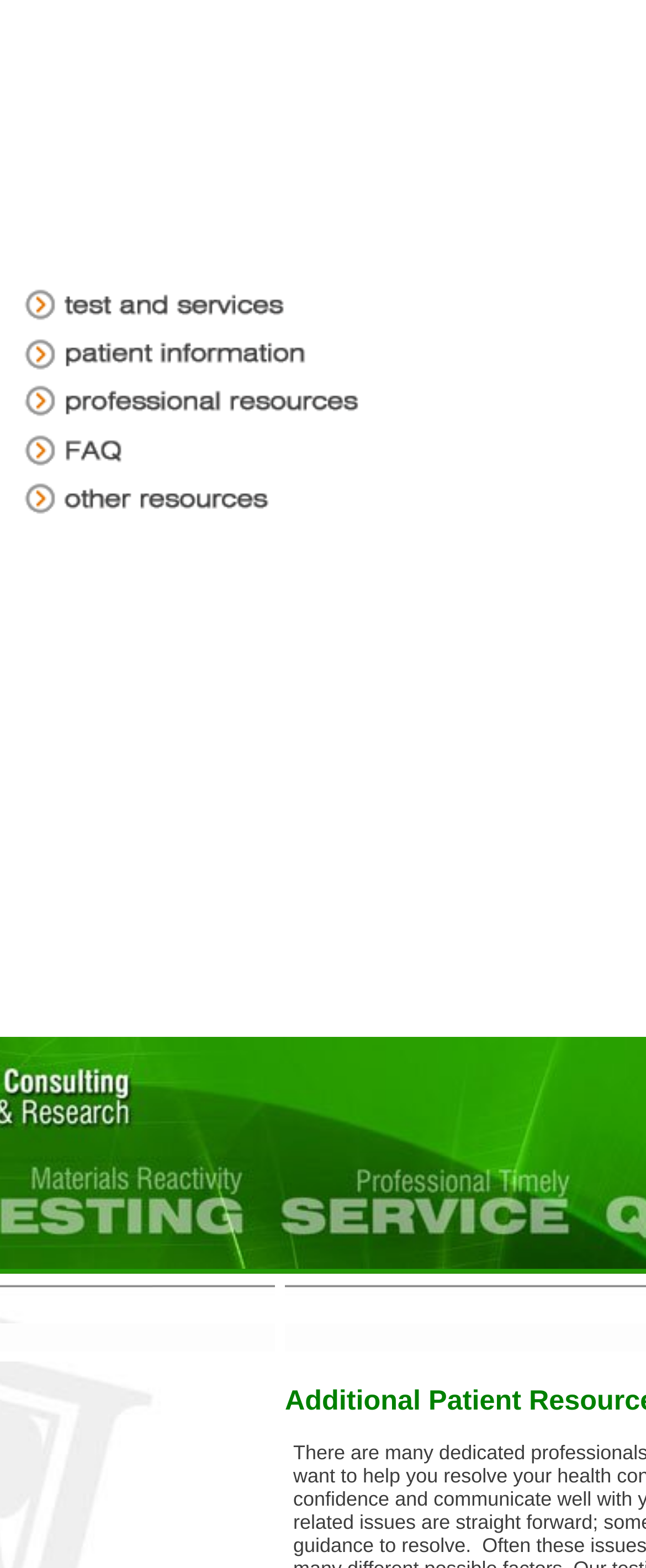How many menu options are available?
Give a one-word or short phrase answer based on the image.

5